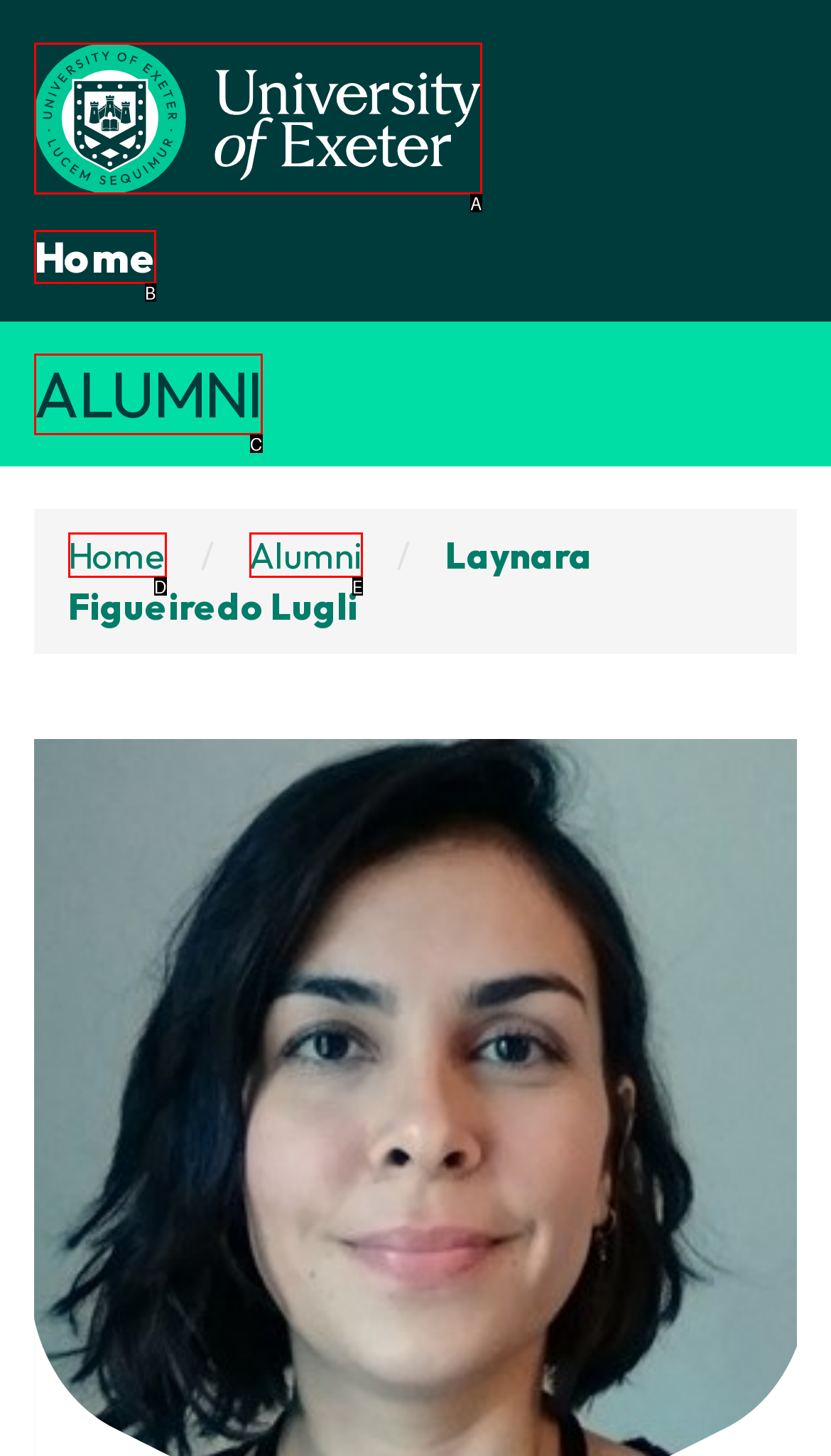Identify the option that corresponds to the given description: Home. Reply with the letter of the chosen option directly.

B